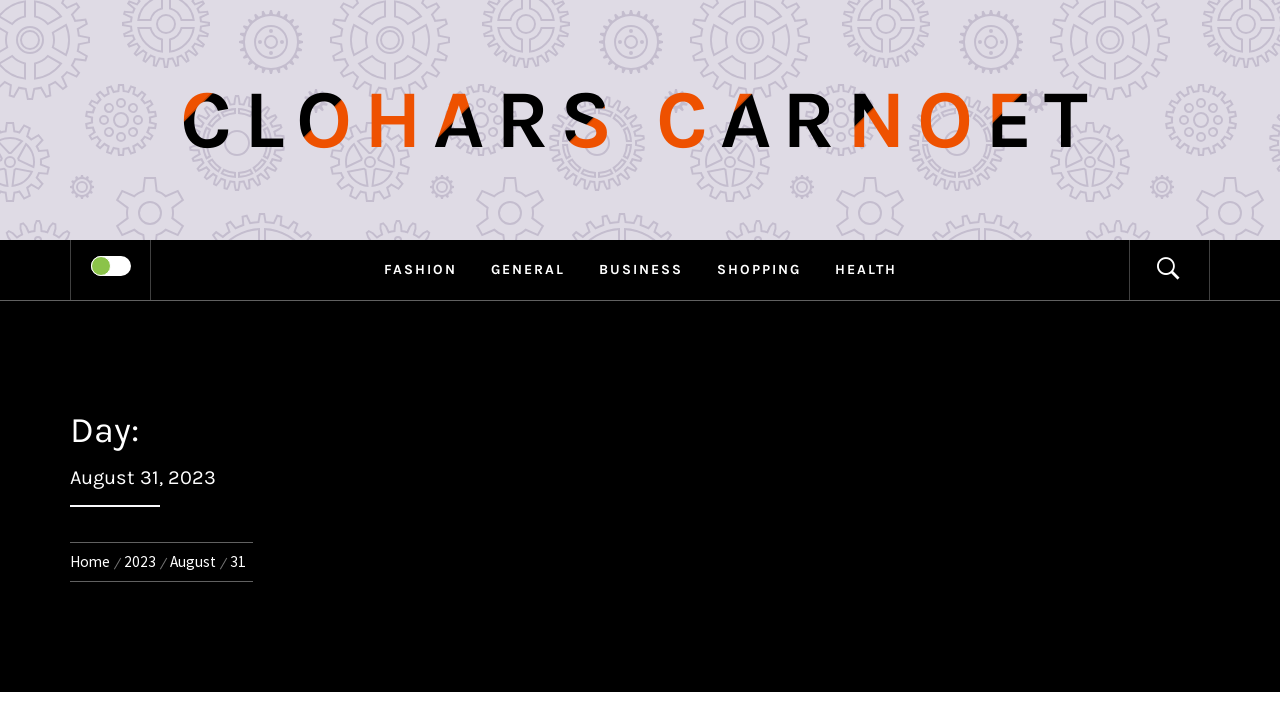Provide a brief response to the question below using a single word or phrase: 
What is the last breadcrumb in the navigation?

31